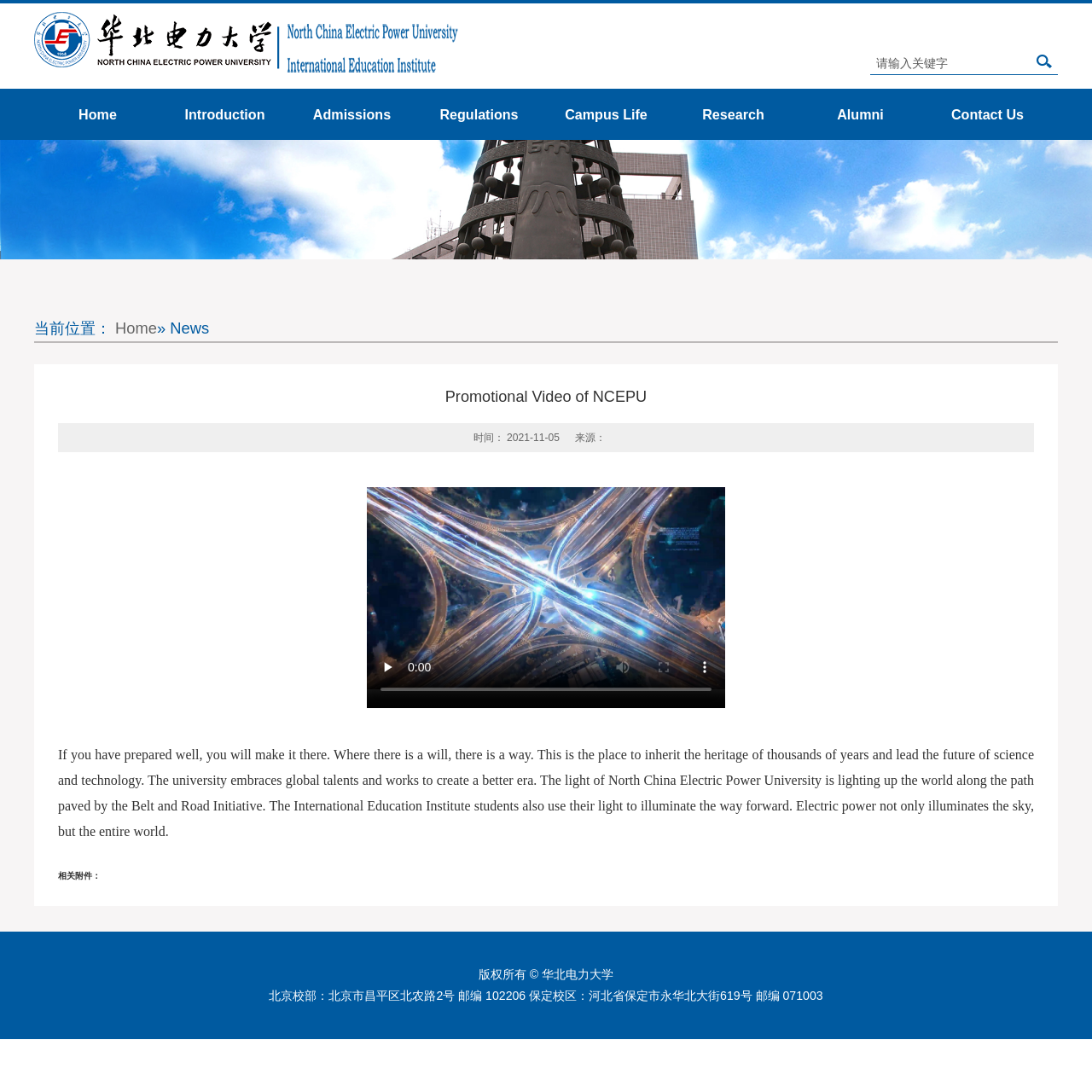Using the element description: "input value="请输入关键字" name="query" value="请输入关键字"", determine the bounding box coordinates for the specified UI element. The coordinates should be four float numbers between 0 and 1, [left, top, right, bottom].

[0.797, 0.046, 0.952, 0.07]